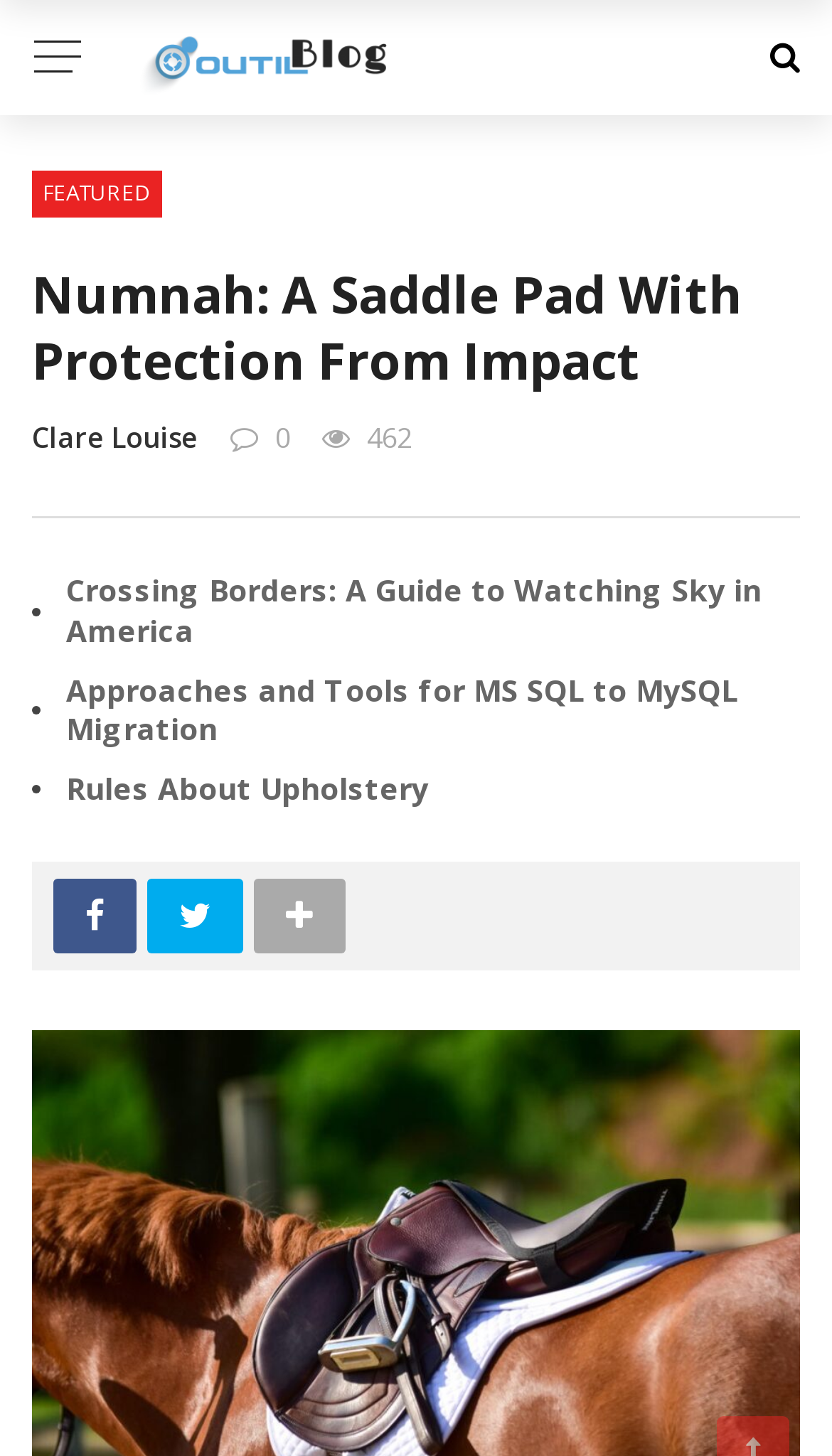Using details from the image, please answer the following question comprehensively:
What is the logo of the website?

The logo of the website is located at the top left corner of the webpage, and it is an image with the text 'Logo'.